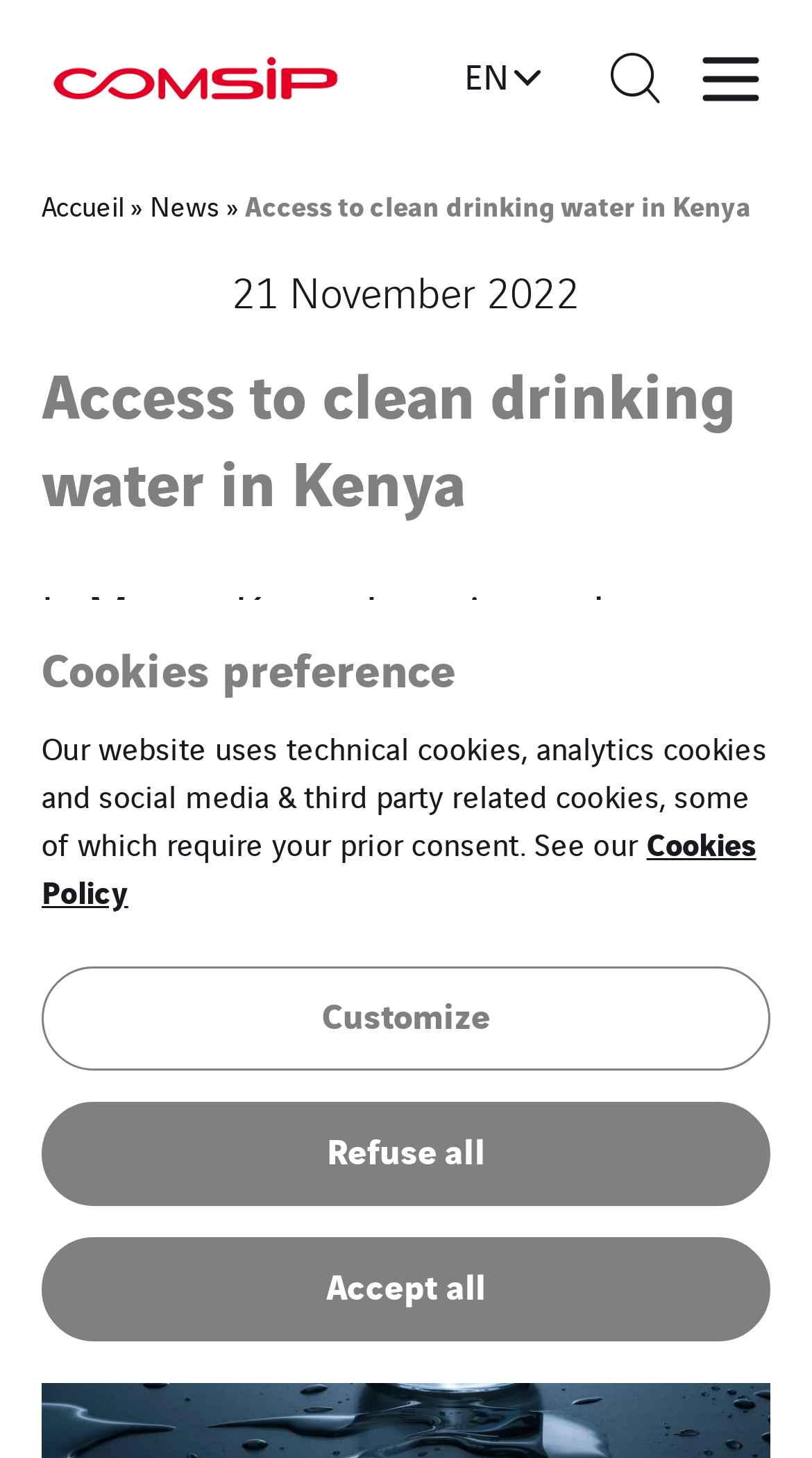Predict the bounding box coordinates of the area that should be clicked to accomplish the following instruction: "Read news". The bounding box coordinates should consist of four float numbers between 0 and 1, i.e., [left, top, right, bottom].

[0.185, 0.127, 0.27, 0.154]